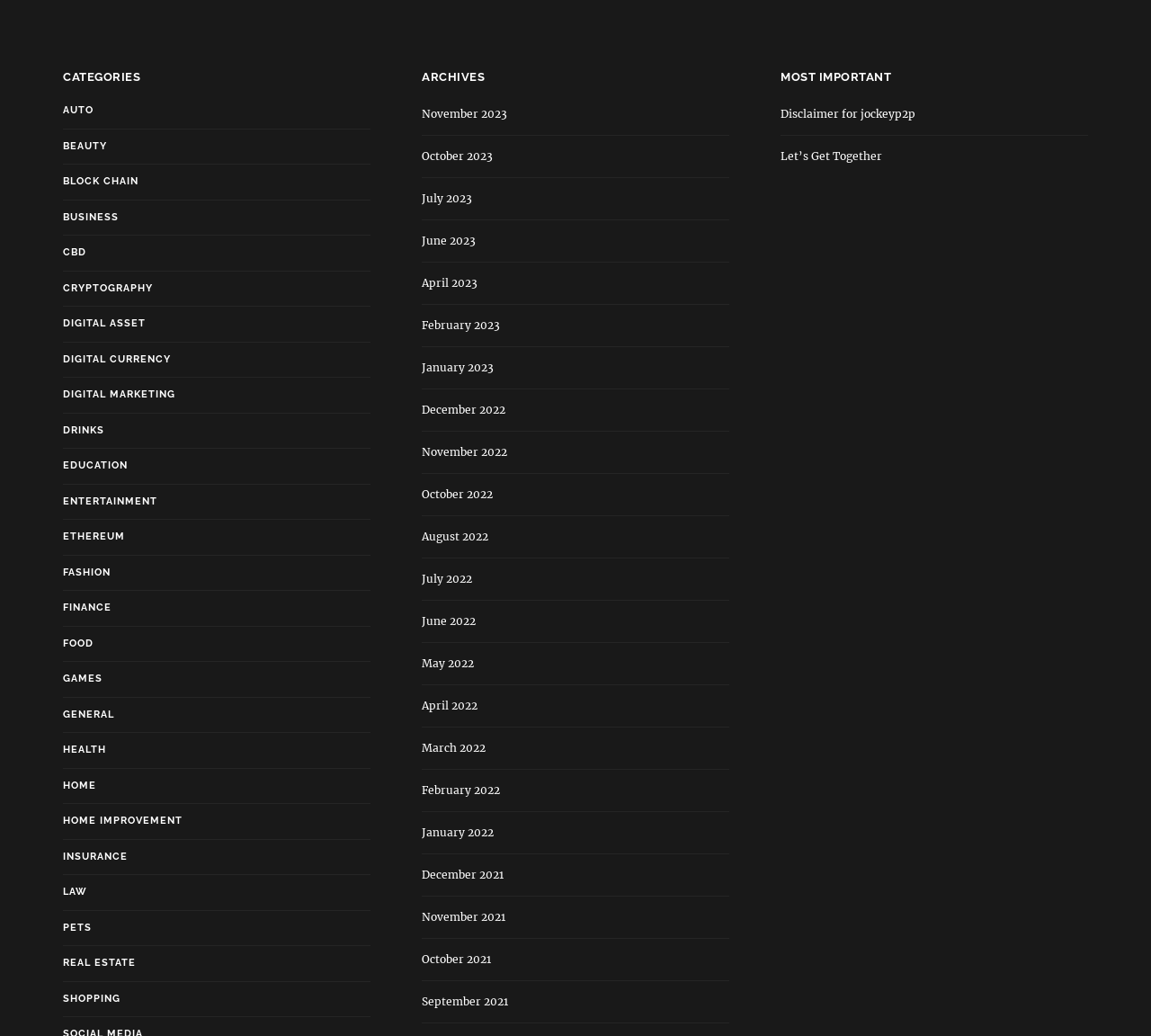Could you highlight the region that needs to be clicked to execute the instruction: "Explore the 'REAL ESTATE' section"?

[0.055, 0.924, 0.118, 0.935]